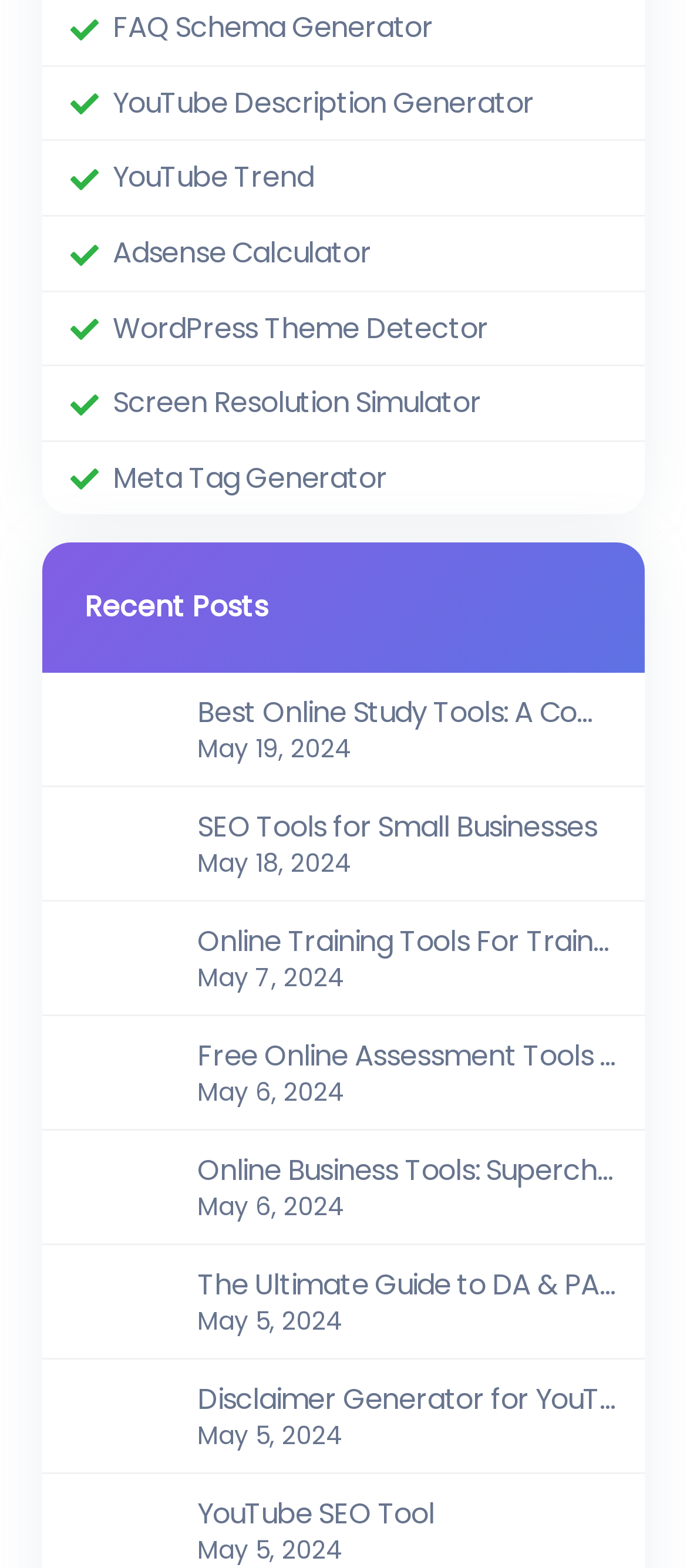Find the bounding box coordinates for the area that must be clicked to perform this action: "Open YouTube Description Generator".

[0.164, 0.051, 0.778, 0.08]